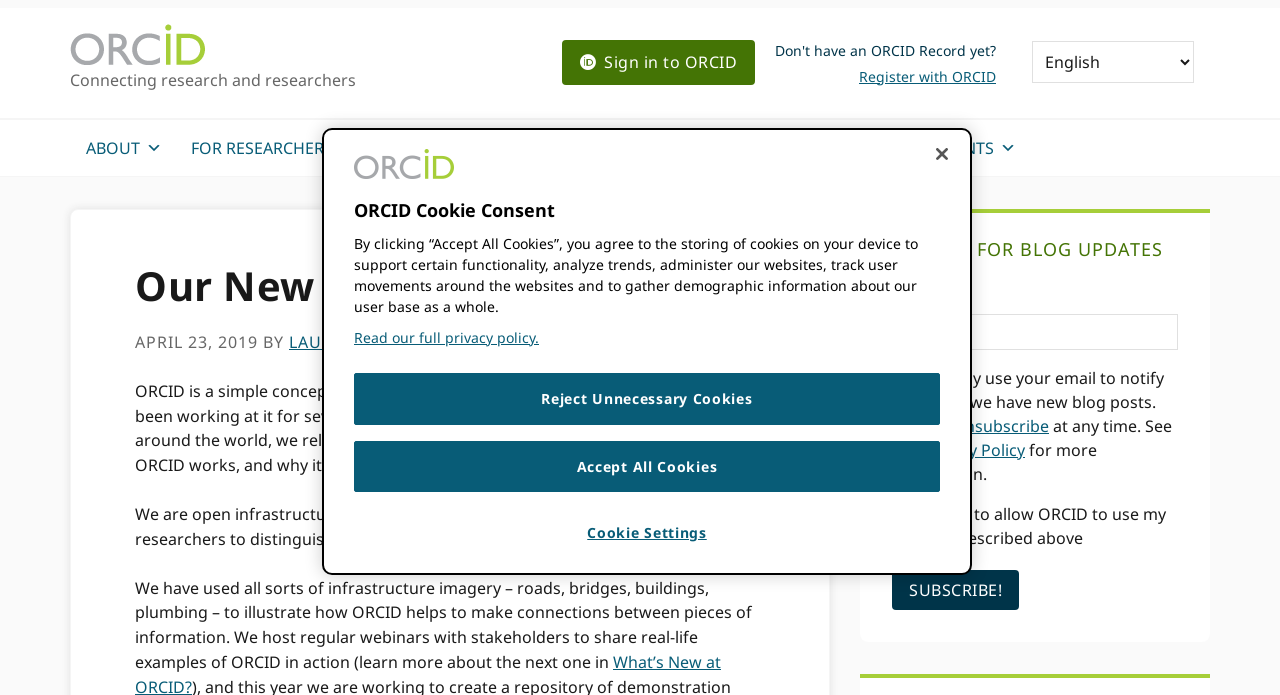Using the information from the screenshot, answer the following question thoroughly:
What is the author of the blog post?

The author of the blog post is mentioned as Laure Haak, which is linked in the webpage content.